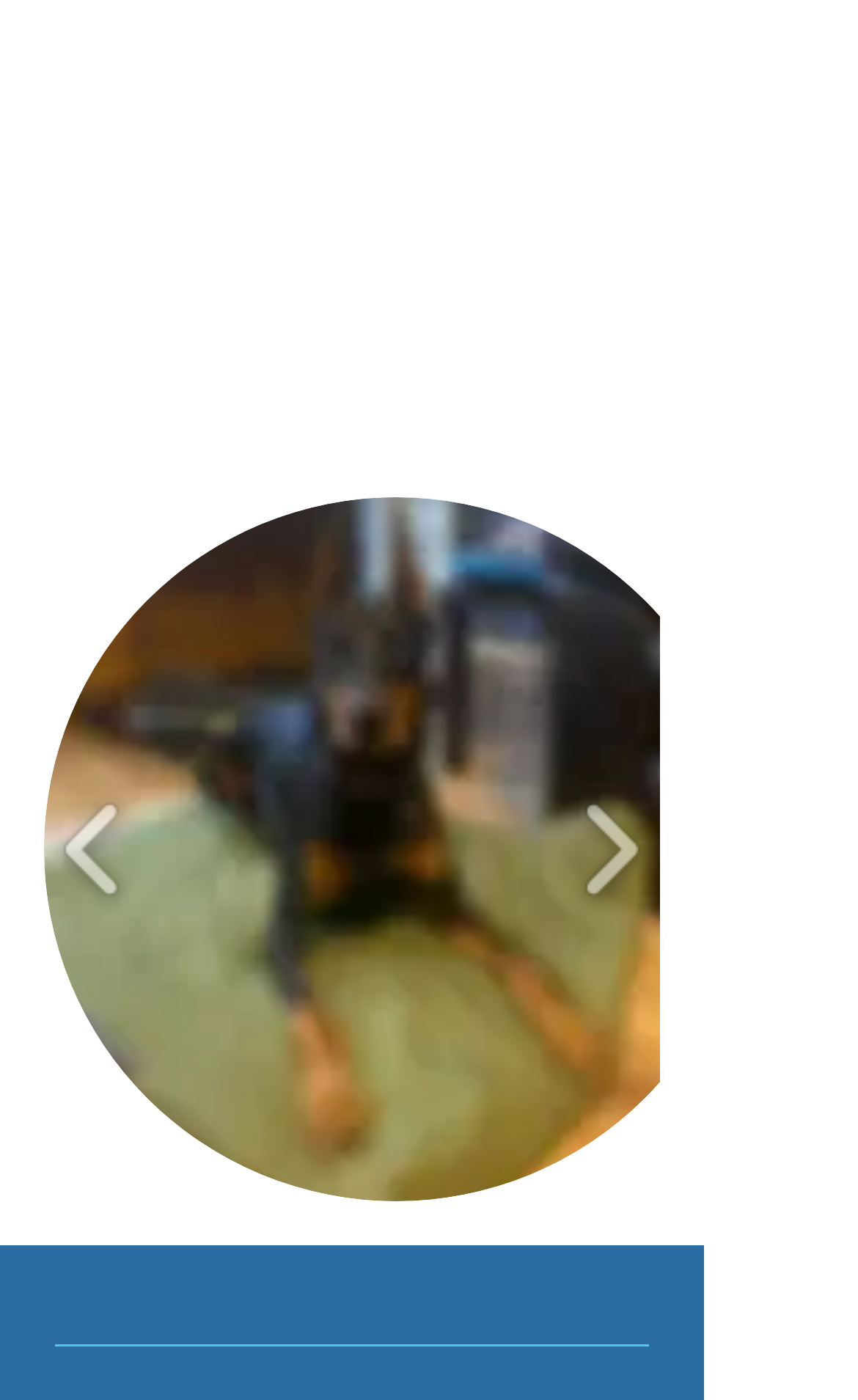What is the function of the 'IMG_1198' button?
Please answer the question as detailed as possible.

The 'IMG_1198' button is a part of the slider gallery and allows users to select and view a specific image, in this case, 'IMG_1198'.